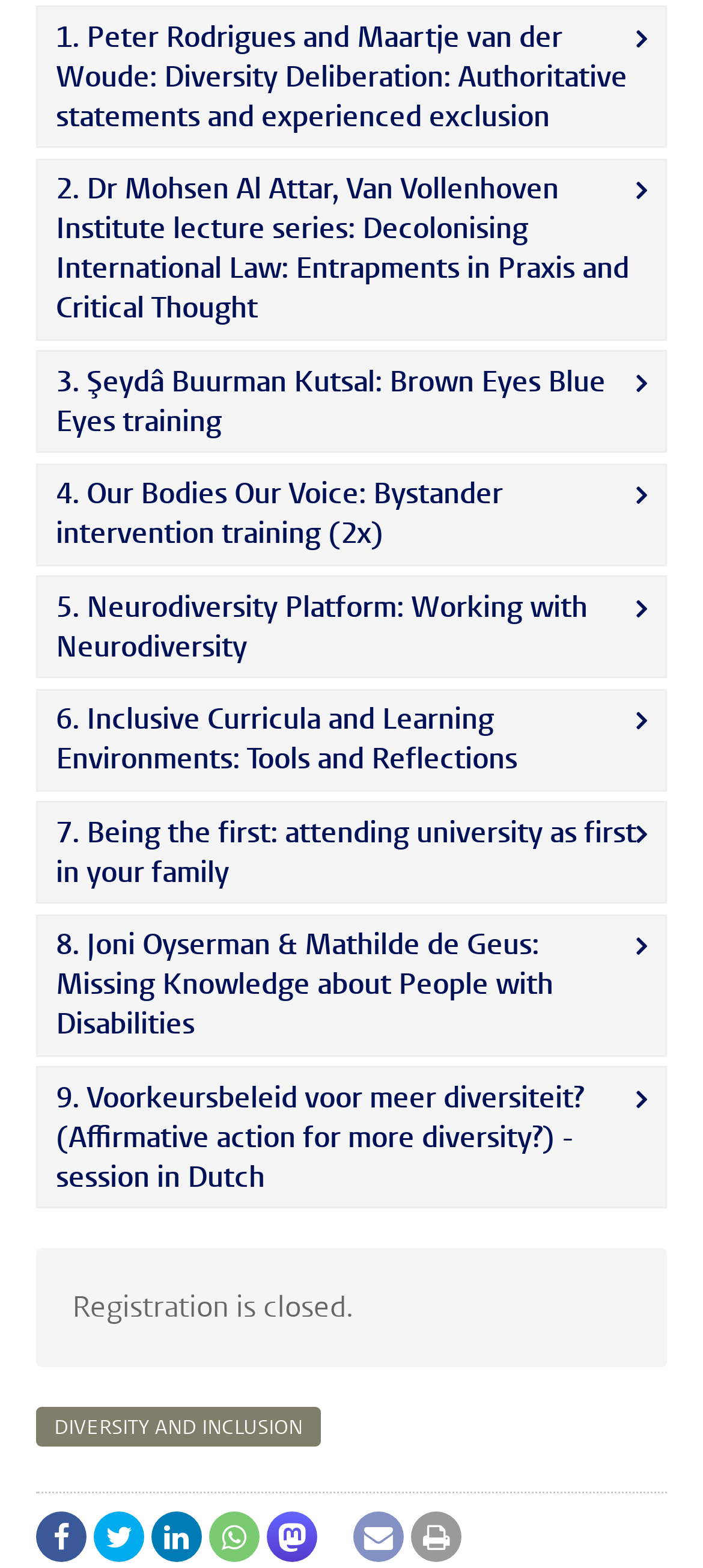Locate the bounding box coordinates of the element you need to click to accomplish the task described by this instruction: "Click on the ninth lecture link".

[0.051, 0.68, 0.949, 0.771]